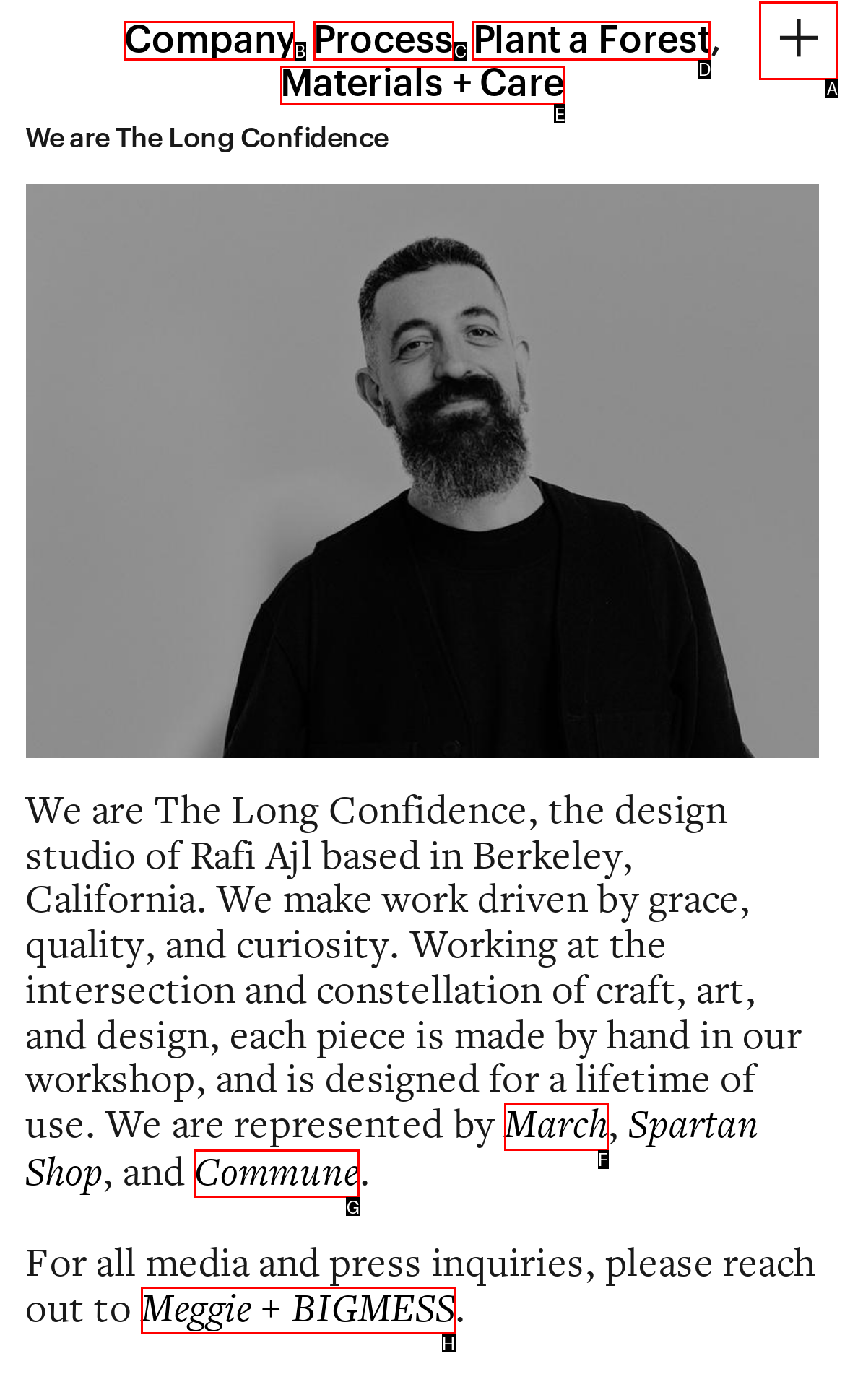Given the description: ︎, pick the option that matches best and answer with the corresponding letter directly.

A